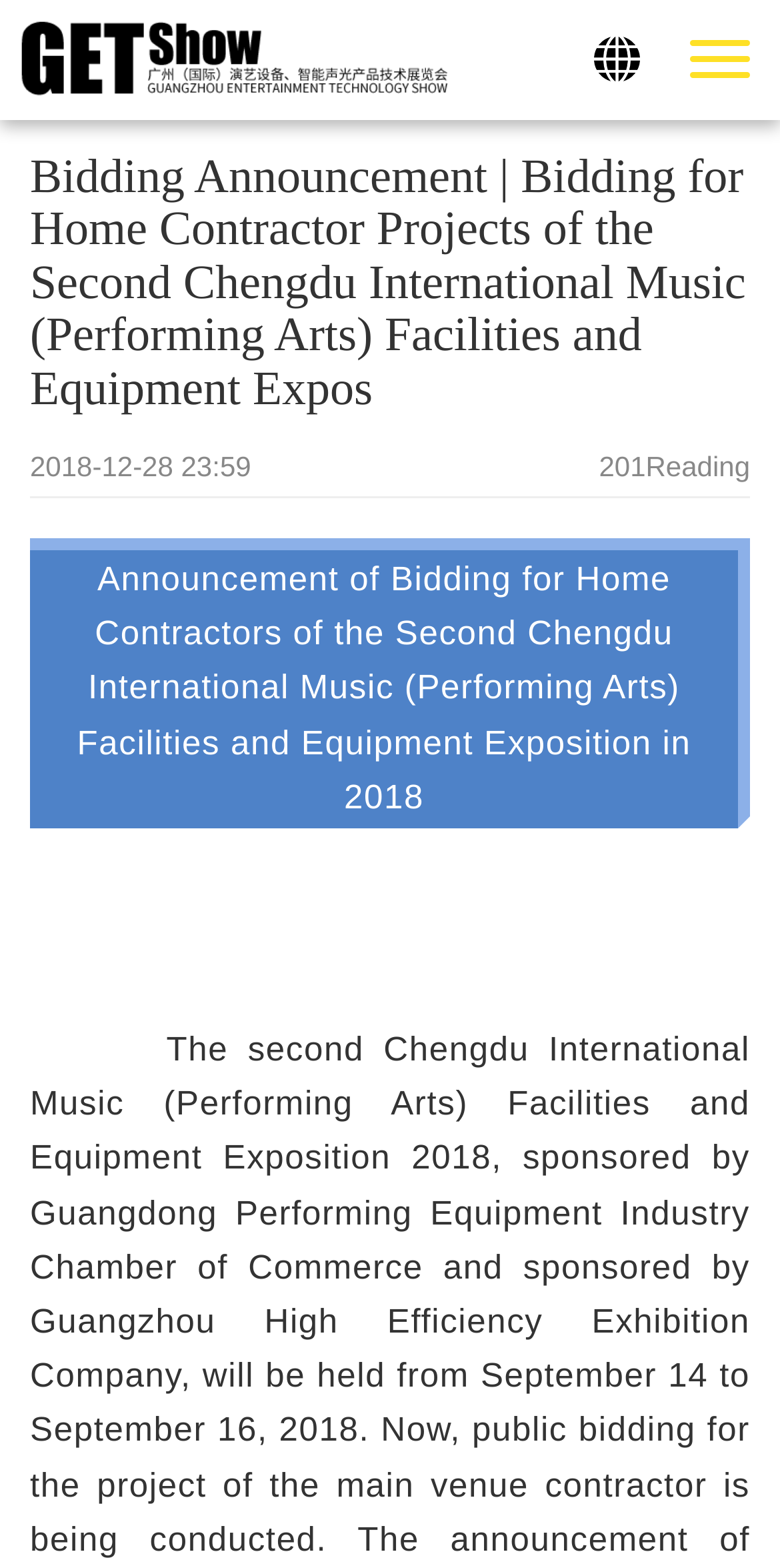Identify the bounding box coordinates for the UI element mentioned here: "info@lehnhoffslandscaping.com". Provide the coordinates as four float values between 0 and 1, i.e., [left, top, right, bottom].

None